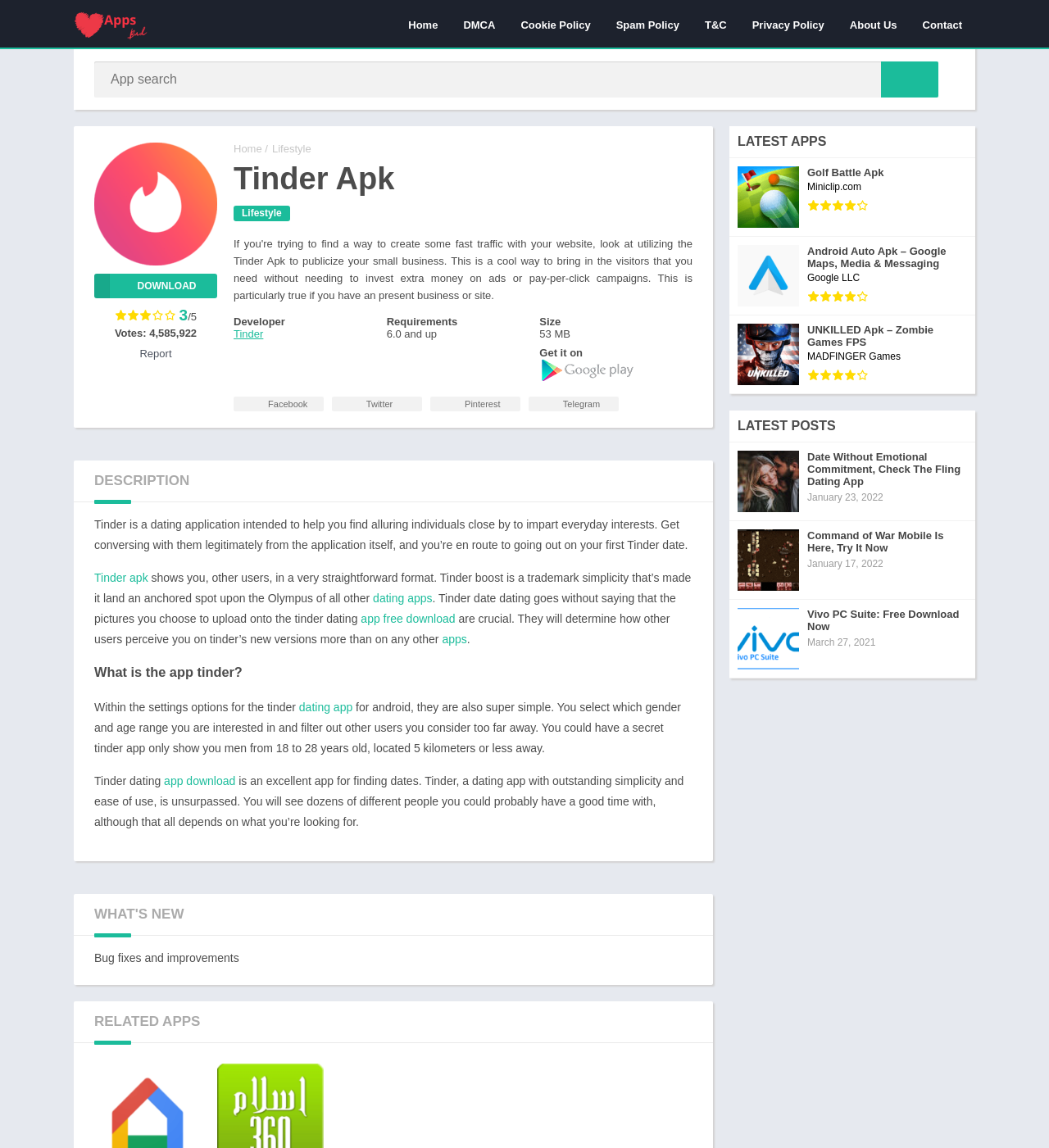Where can users download this application?
From the image, respond using a single word or phrase.

Google Play